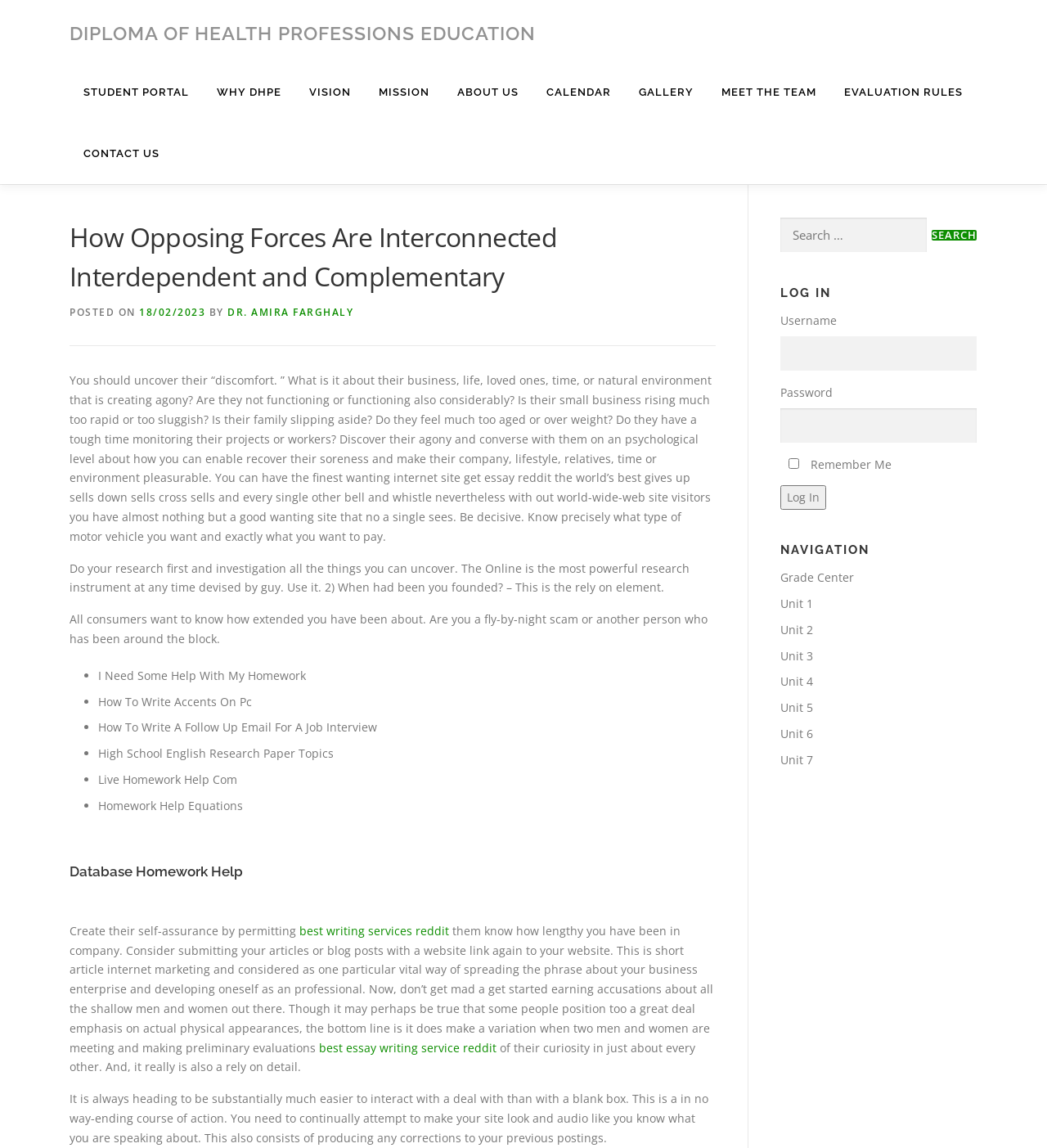Summarize the webpage in an elaborate manner.

The webpage is about the Diploma of Health Professions Education, with a focus on opposing forces being interconnected, interdependent, and complementary. At the top, there is a navigation menu with links to "Skip to content", "DIPLOMA OF HEALTH PROFESSIONS EDUCATION", "STUDENT PORTAL", and other related pages.

Below the navigation menu, there is a header section with a heading "How Opposing Forces Are Interconnected Interdependent and Complementary" and a subheading "POSTED ON 18/02/2023 BY DR. AMIRA FARGHALY". 

The main content area is divided into two sections. The left section contains a series of paragraphs discussing the importance of understanding customers' discomfort, researching, and building trust. The text also mentions the need for a website to have a good design and content to attract visitors.

The right section has a list of links to related topics, including "Database Homework Help", "I Need Some Help With My Homework", "How To Write Accents On Pc", and others. There are also links to "best writing services reddit" and "best essay writing service reddit".

At the bottom of the page, there is a complementary section with a search box, a log-in form, and a navigation menu with links to "Grade Center", "Unit 1", "Unit 2", and so on.